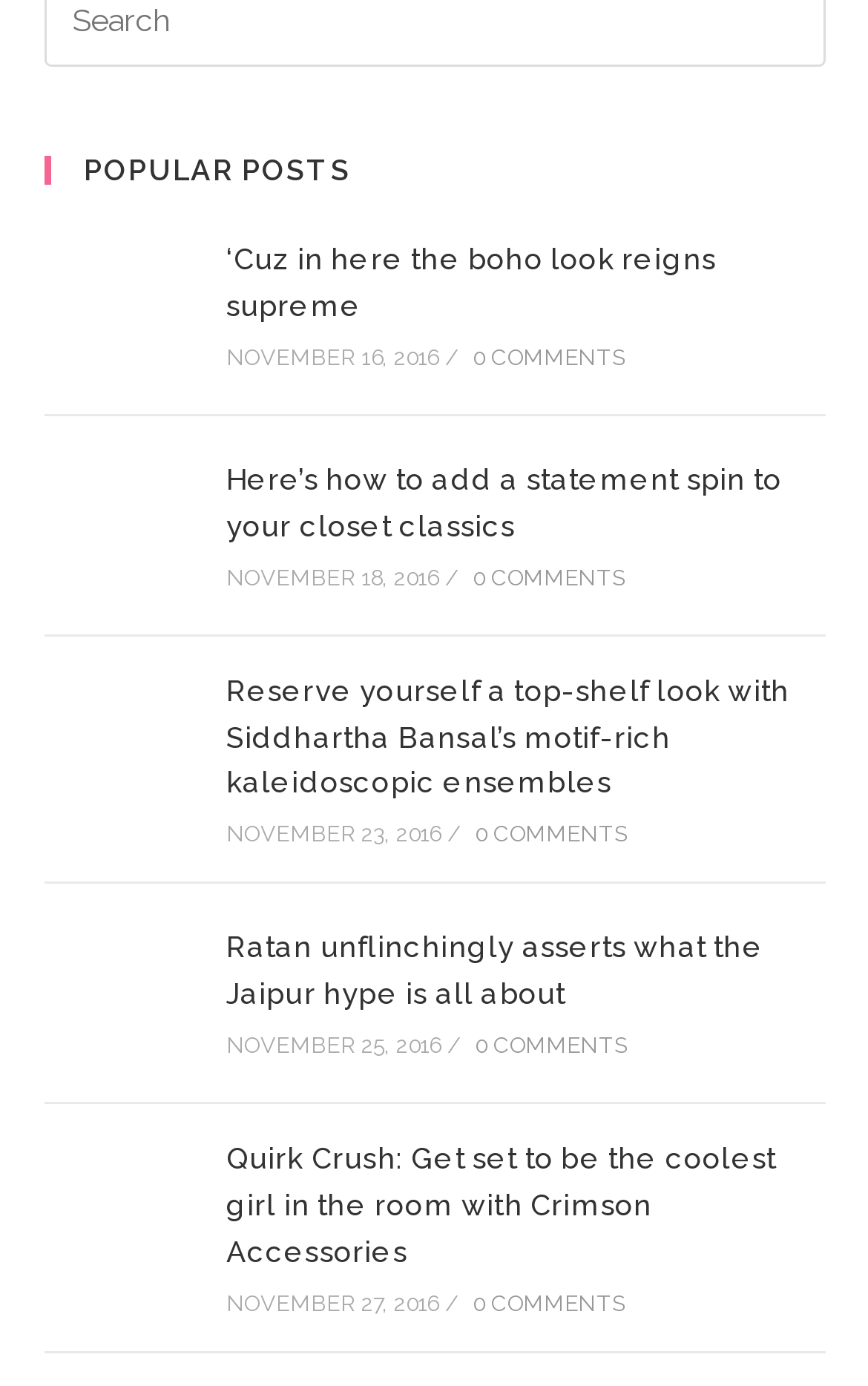How many comments does the most recent post have? Please answer the question using a single word or phrase based on the image.

0